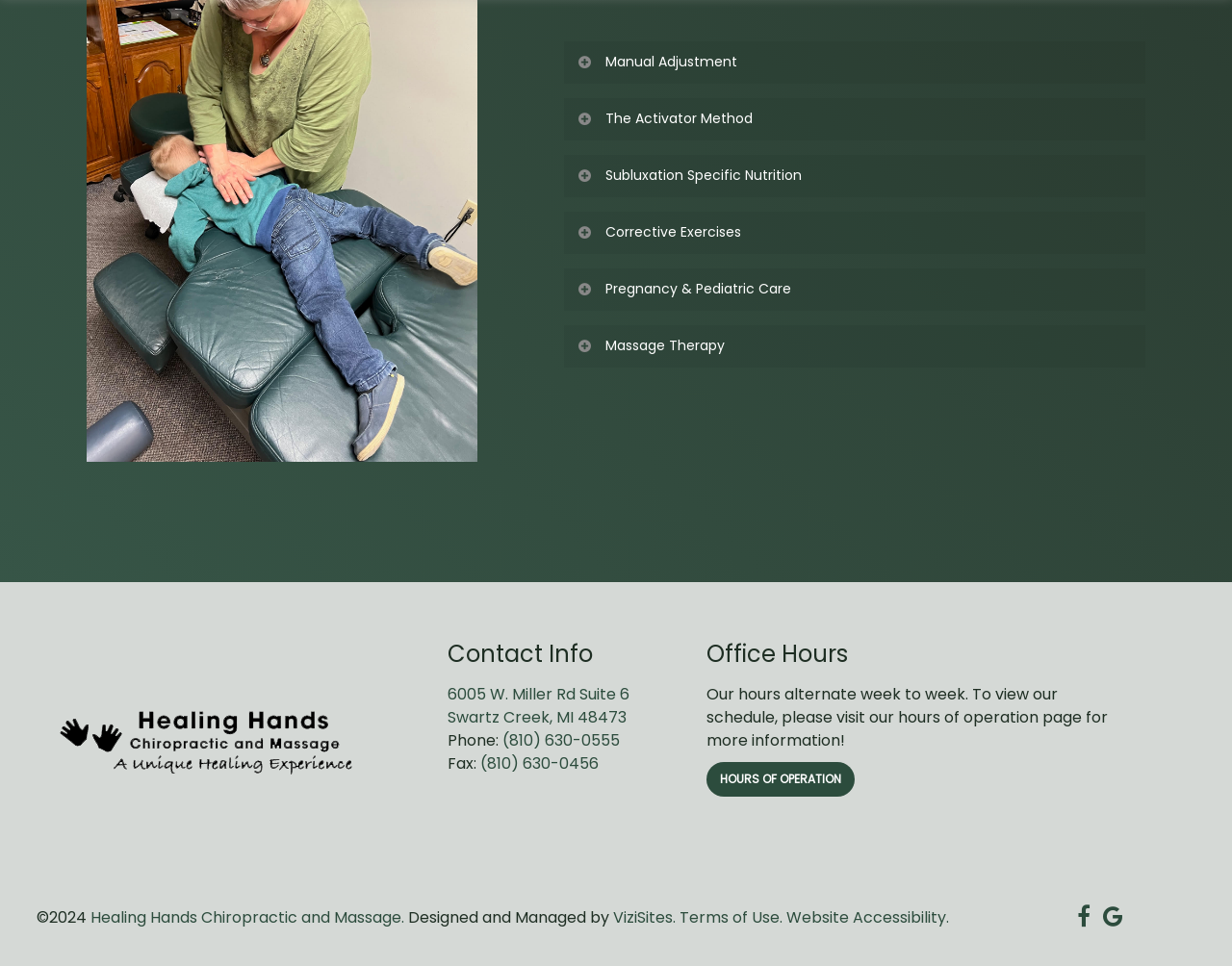Please indicate the bounding box coordinates of the element's region to be clicked to achieve the instruction: "Call the office phone number". Provide the coordinates as four float numbers between 0 and 1, i.e., [left, top, right, bottom].

[0.408, 0.755, 0.503, 0.778]